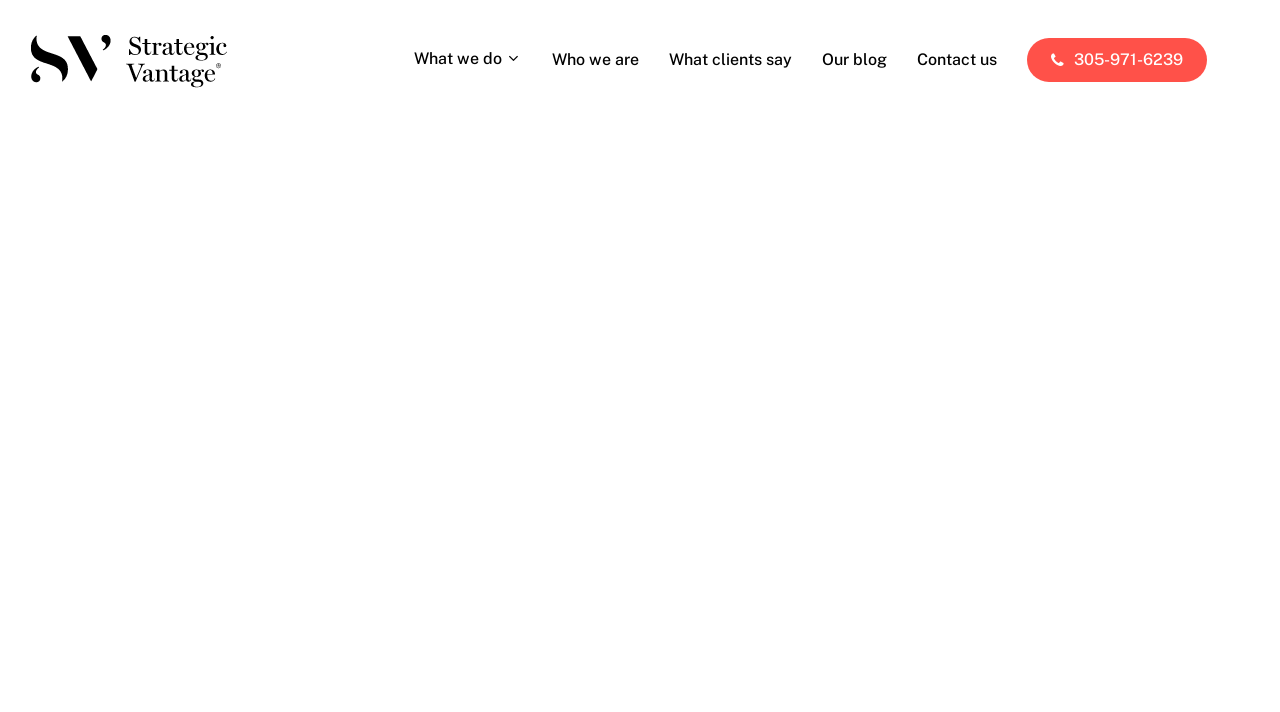Pinpoint the bounding box coordinates for the area that should be clicked to perform the following instruction: "contact us".

[0.716, 0.072, 0.779, 0.095]